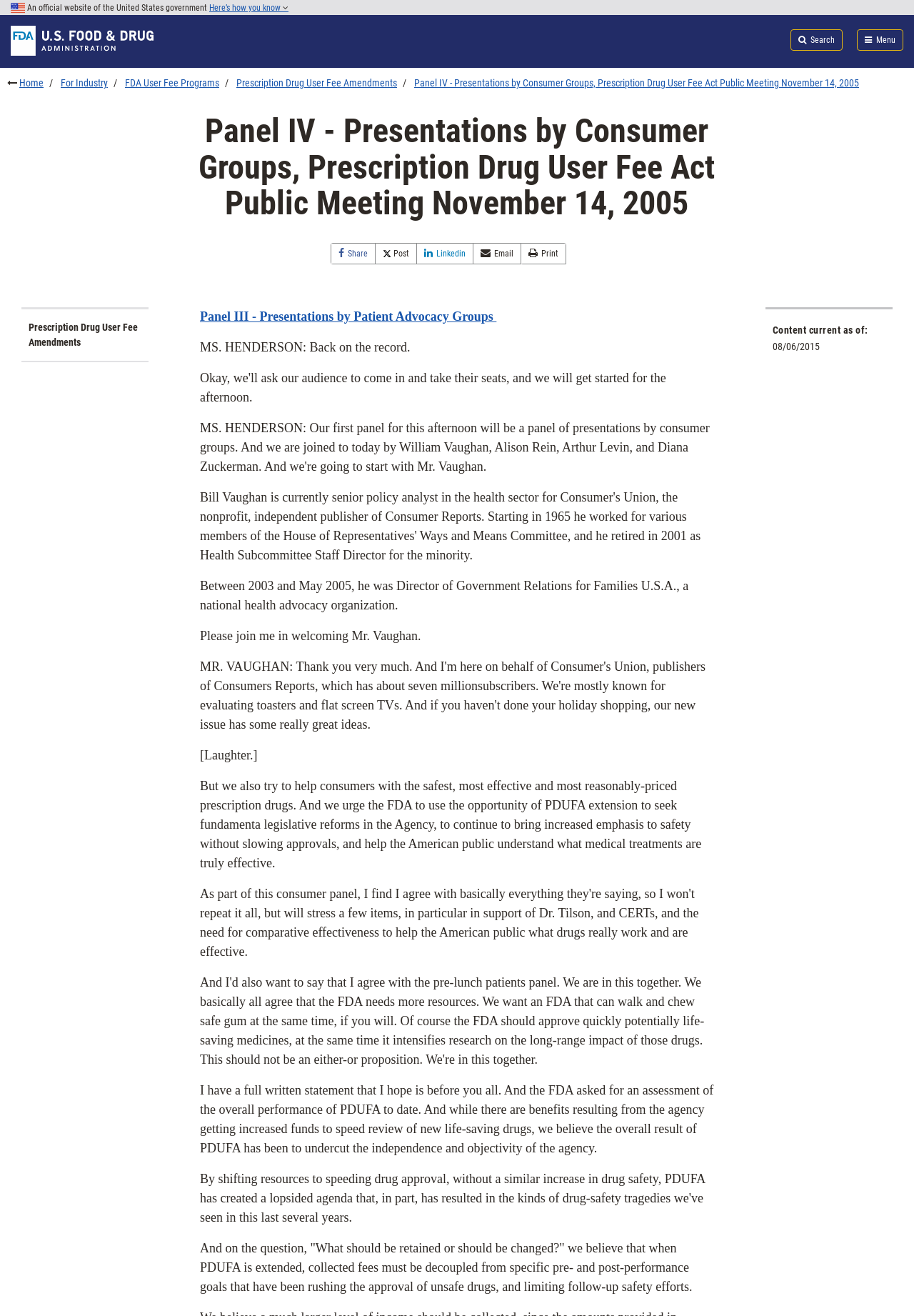Please identify the bounding box coordinates of the element that needs to be clicked to execute the following command: "Search FDA". Provide the bounding box using four float numbers between 0 and 1, formatted as [left, top, right, bottom].

[0.946, 0.011, 0.962, 0.027]